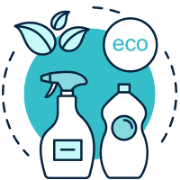Elaborate on all the features and components visible in the image.

The image features two cleaning products prominently displayed against a vibrant turquoise background. On the left, there is a spray bottle with a trigger top, symbolizing versatility in application. To the right, a bottle with a rounded design evokes notions of liquid detergent. Above the bottles, stylized green leaves and a circular eco-friendly label reinforce the theme of sustainability. This imagery effectively conveys a commitment to environmentally friendly cleaning practices, highlighting the importance of using eco-conscious products that are gentle on both the planet and indoor spaces.